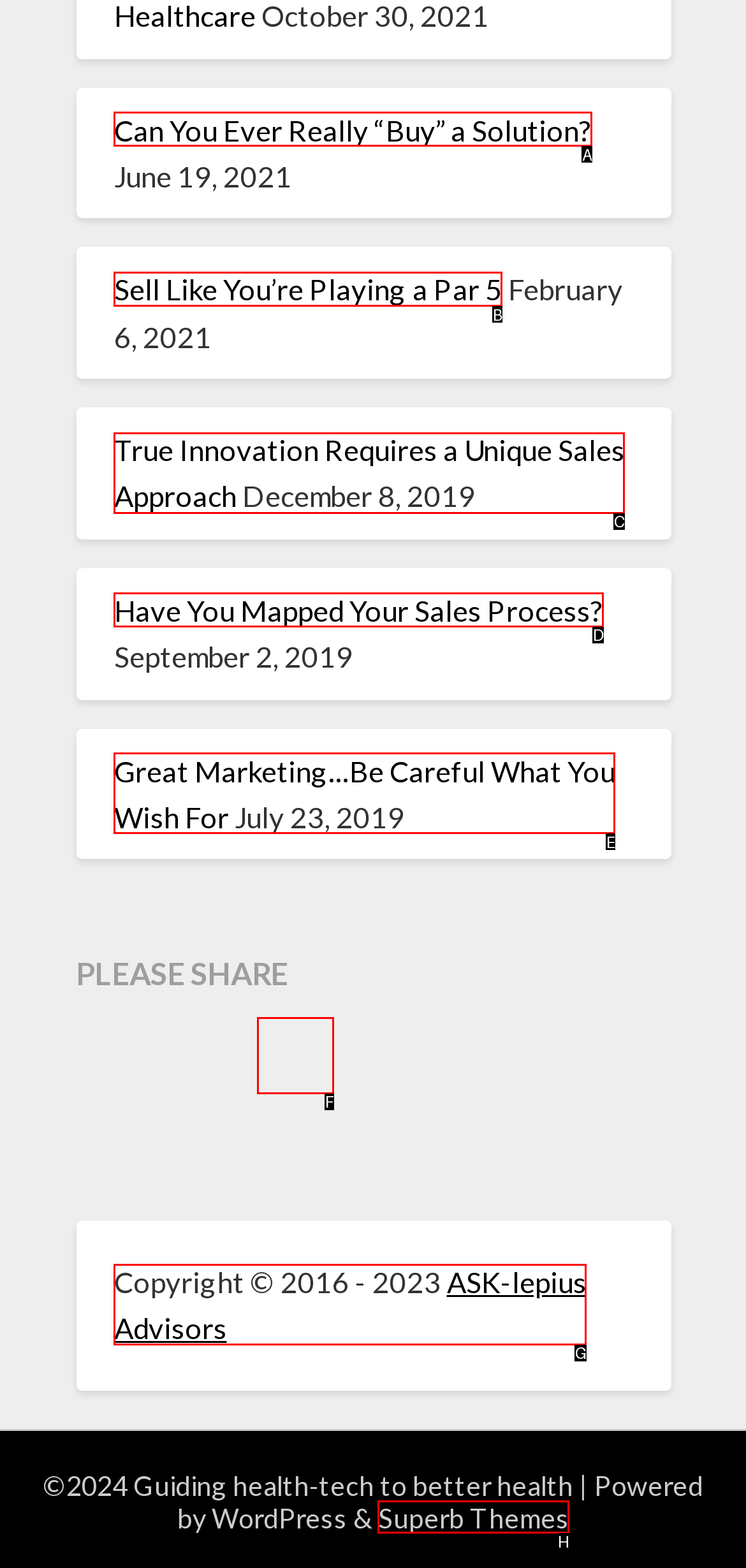Select the letter of the UI element that best matches: ASK-lepius Advisors
Answer with the letter of the correct option directly.

G